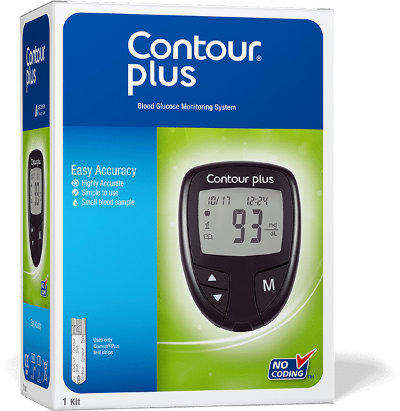What is the digital reading on the blood glucose meter?
Utilize the information in the image to give a detailed answer to the question.

The digital reading is displayed on the front of the box, showing the blood glucose level, which is 93 mg/dL, along with the time, 12:24.